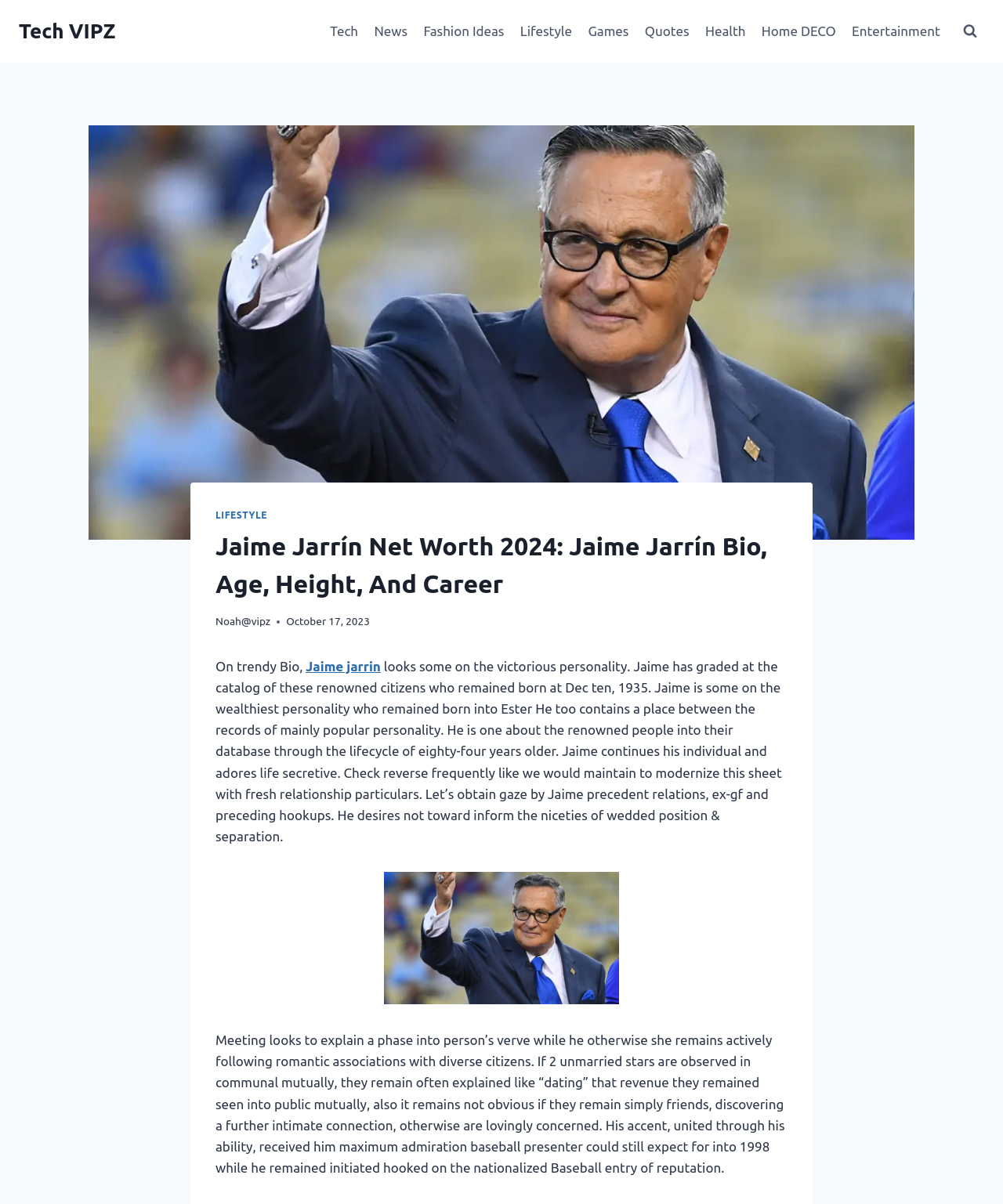Please identify the bounding box coordinates of the element I need to click to follow this instruction: "View the search form".

[0.953, 0.014, 0.981, 0.038]